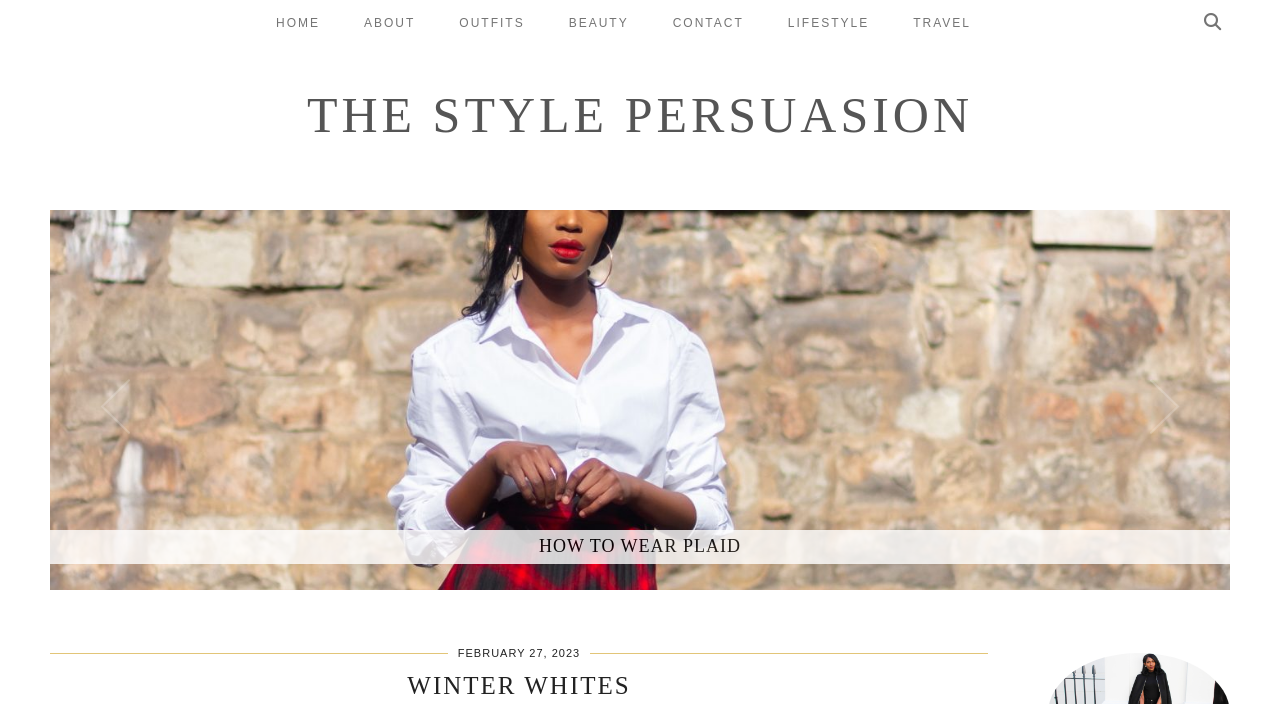Using a single word or phrase, answer the following question: 
How many navigation links are there?

7